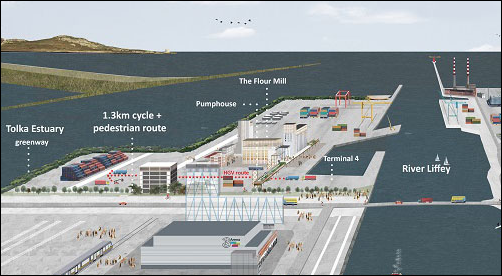Analyze the image and describe all key details you can observe.

The image showcases a detailed conceptual design for a new cycling and pedestrian route connecting the Tolka Estuary to Fairview, adjacent to the River Liffey. The illustration highlights key features of the area, including the Flour Mill and the Pumphouse, alongside the logistics facilities represented by Terminal 4. The proposed route is emphasized as a 1.3 km stretch designed to encourage cycling and pedestrian access, integrating seamlessly with the surrounding infrastructure. The scene is set against a backdrop of the coastline, showcasing the harmonious blend of urban development and natural landscapes, aiming to enhance connectivity and promote sustainable transportation in the region.